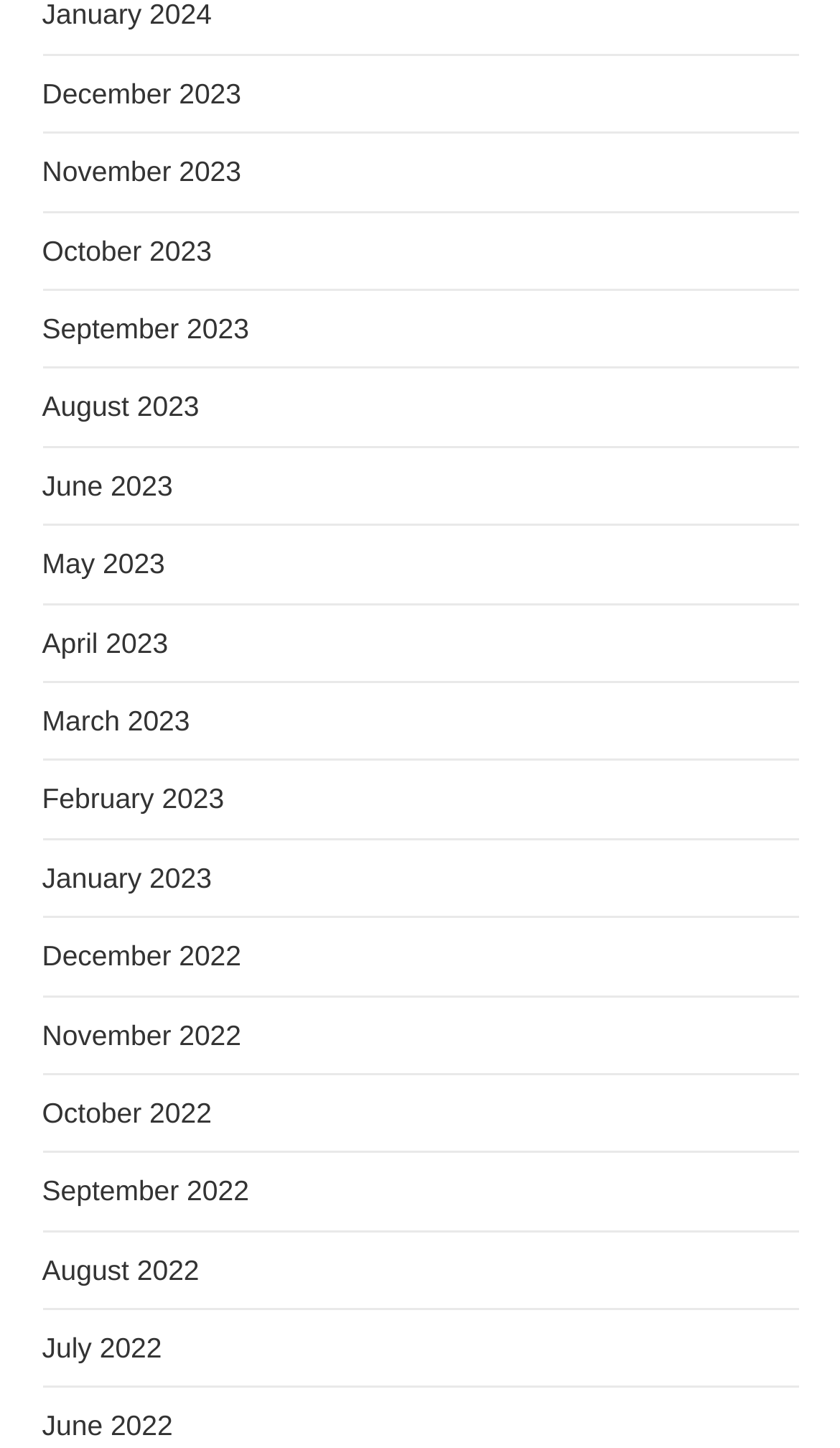Determine the bounding box coordinates of the area to click in order to meet this instruction: "View November 2022".

[0.05, 0.703, 0.287, 0.725]